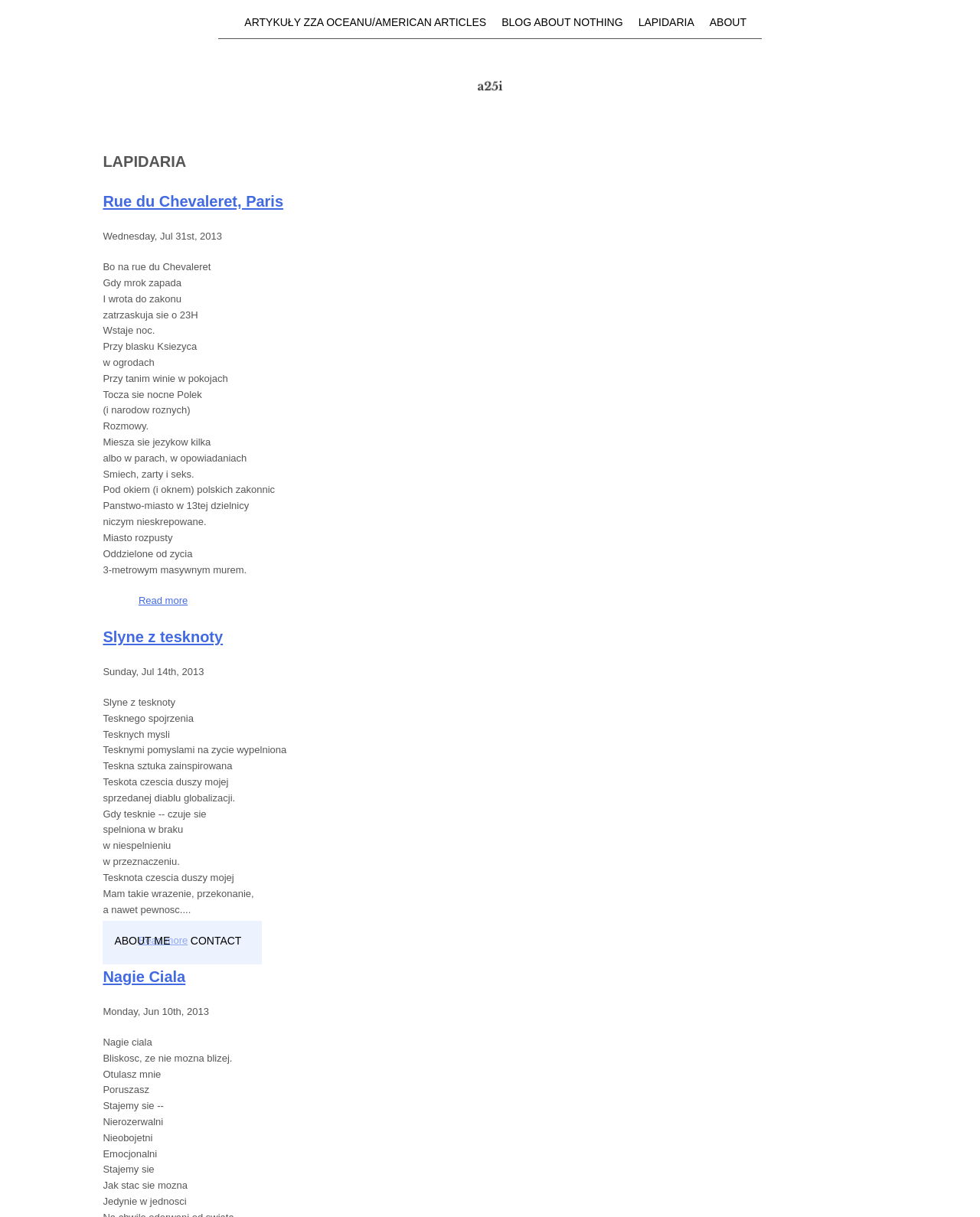Find the bounding box coordinates of the area to click in order to follow the instruction: "Click on the 'Nagie Ciala' link".

[0.105, 0.795, 0.189, 0.809]